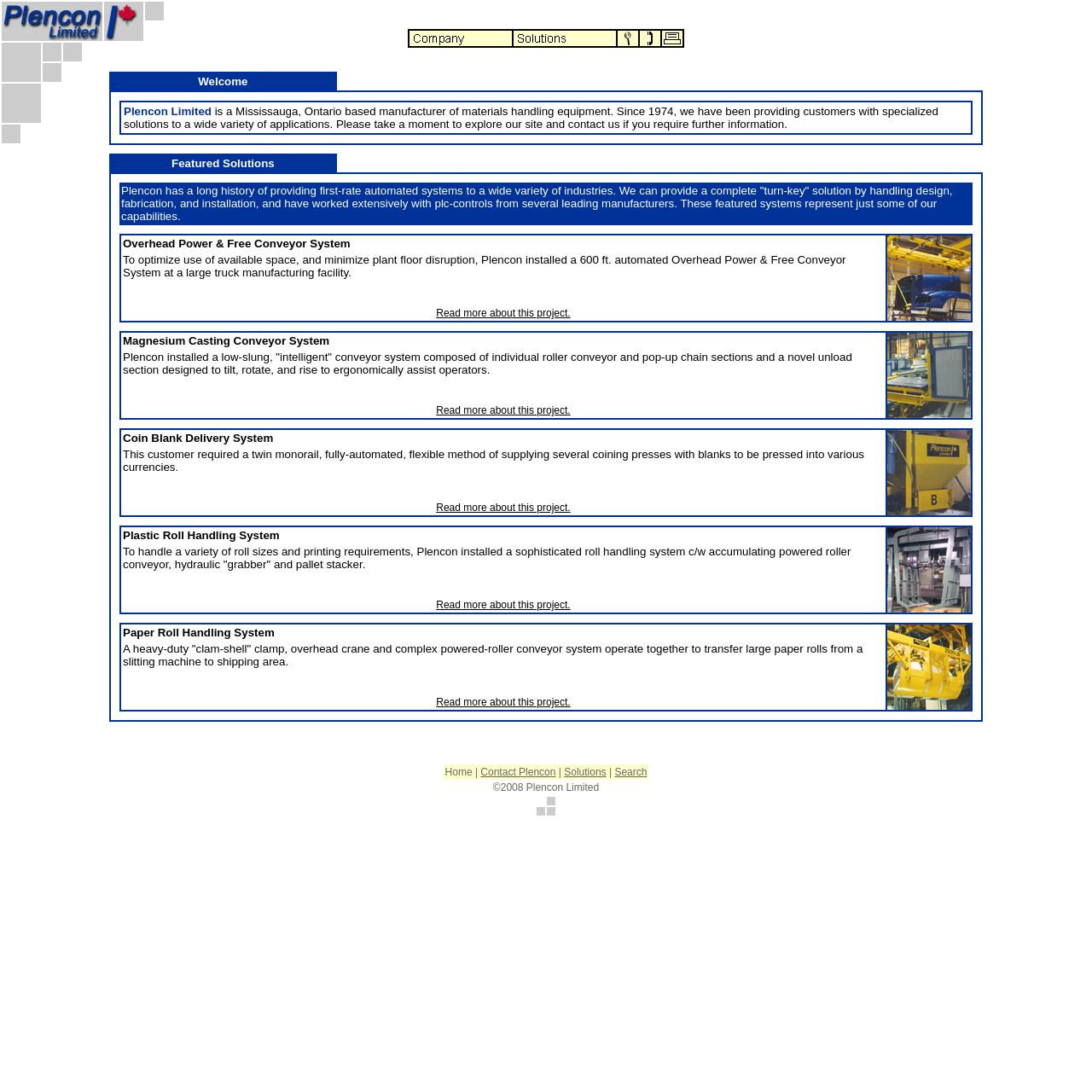Please identify the bounding box coordinates of the clickable area that will fulfill the following instruction: "Read the abstract". The coordinates should be in the format of four float numbers between 0 and 1, i.e., [left, top, right, bottom].

None